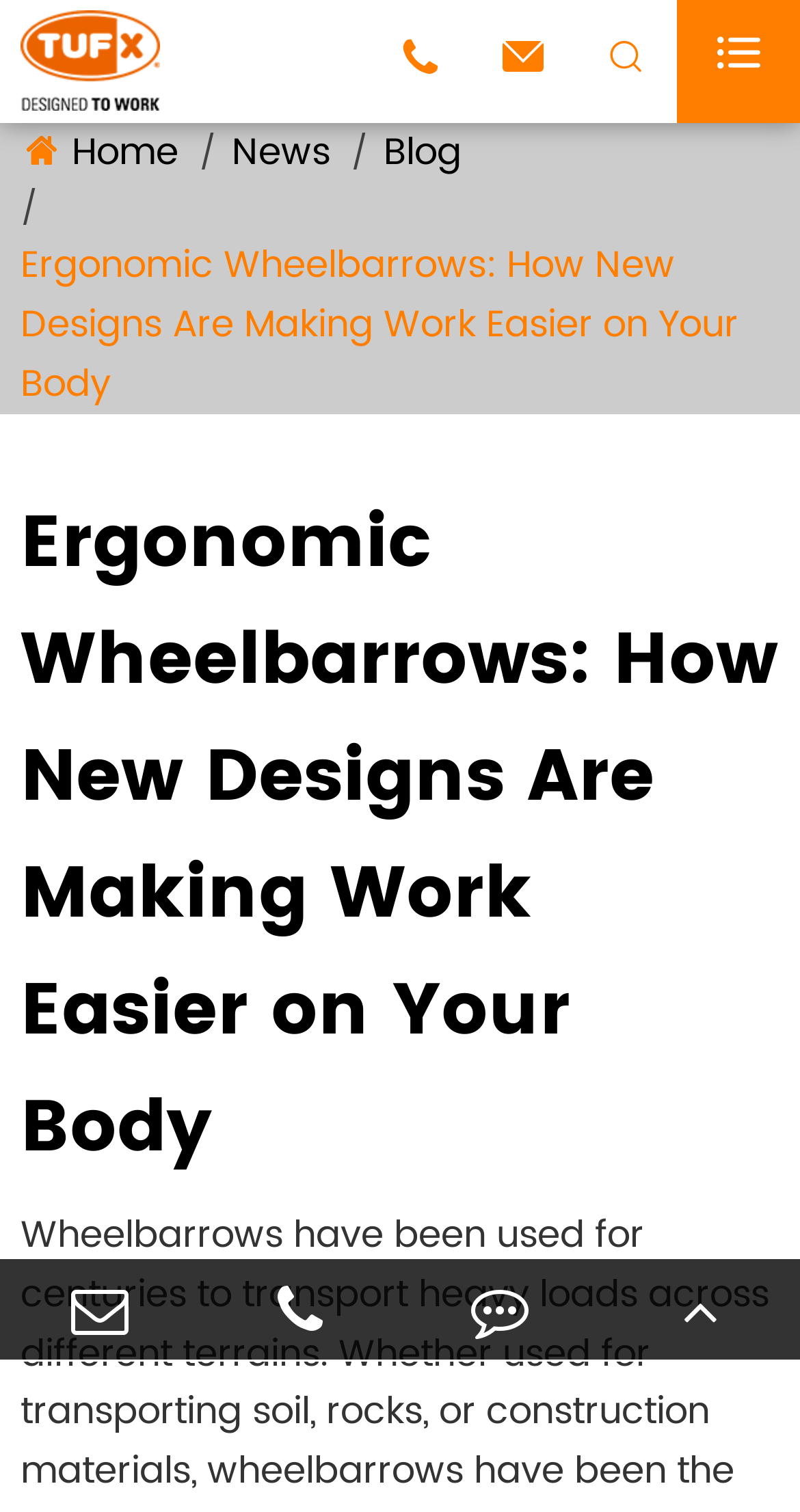Please identify the primary heading of the webpage and give its text content.

Ergonomic Wheelbarrows: How New Designs Are Making Work Easier on Your Body